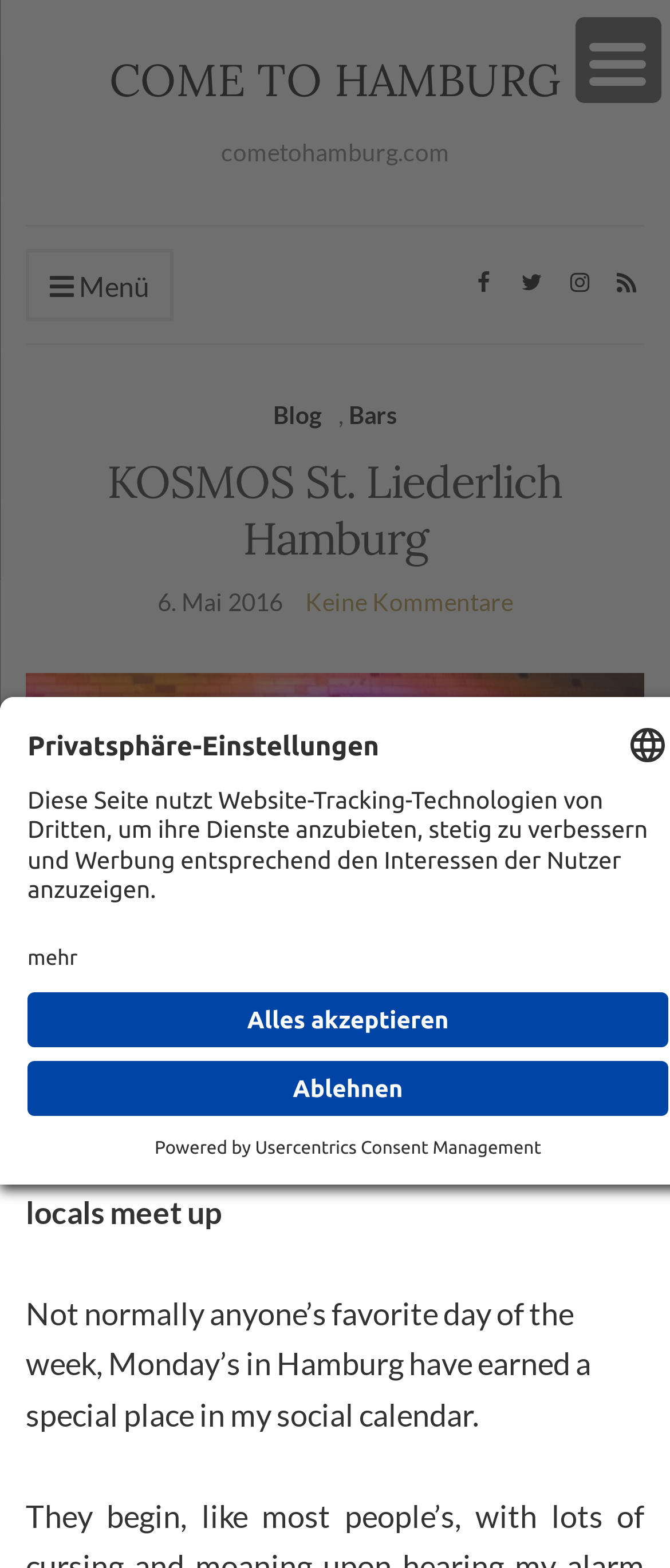How many social media links are there?
Look at the screenshot and respond with one word or a short phrase.

4